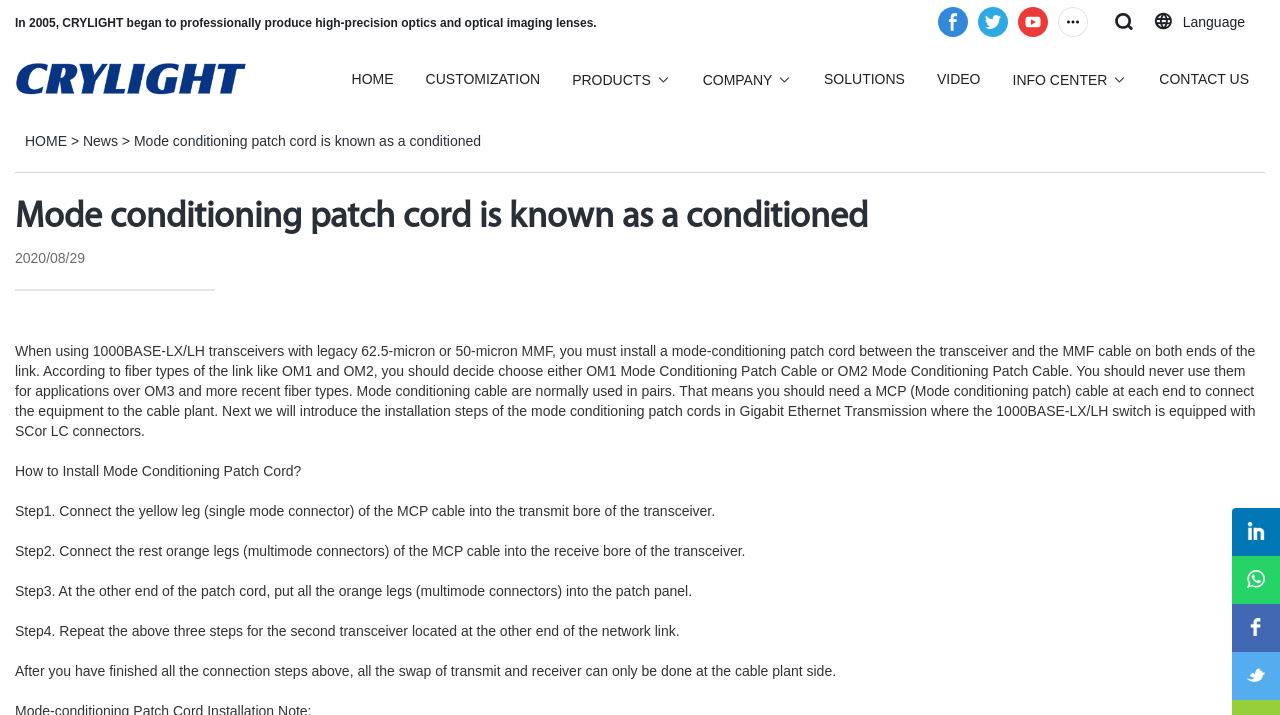What is the purpose of a mode-conditioning patch cord?
Provide a detailed and well-explained answer to the question.

According to the webpage content, a mode-conditioning patch cord is used to connect the transceiver and the MMF cable on both ends of the link when using 1000BASE-LX/LH transceivers with legacy 62.5-micron or 50-micron MMF.